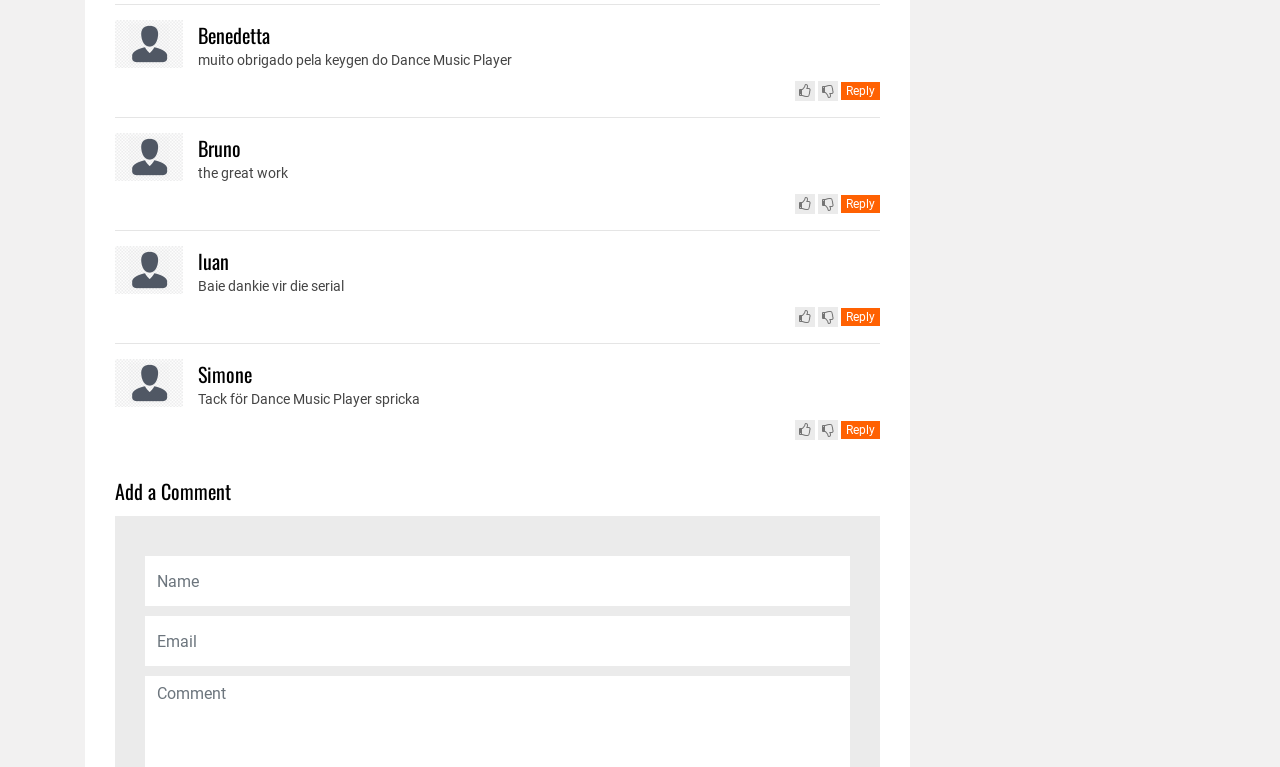Locate the bounding box coordinates of the region to be clicked to comply with the following instruction: "Type your name in the name field". The coordinates must be four float numbers between 0 and 1, in the form [left, top, right, bottom].

[0.113, 0.725, 0.664, 0.791]